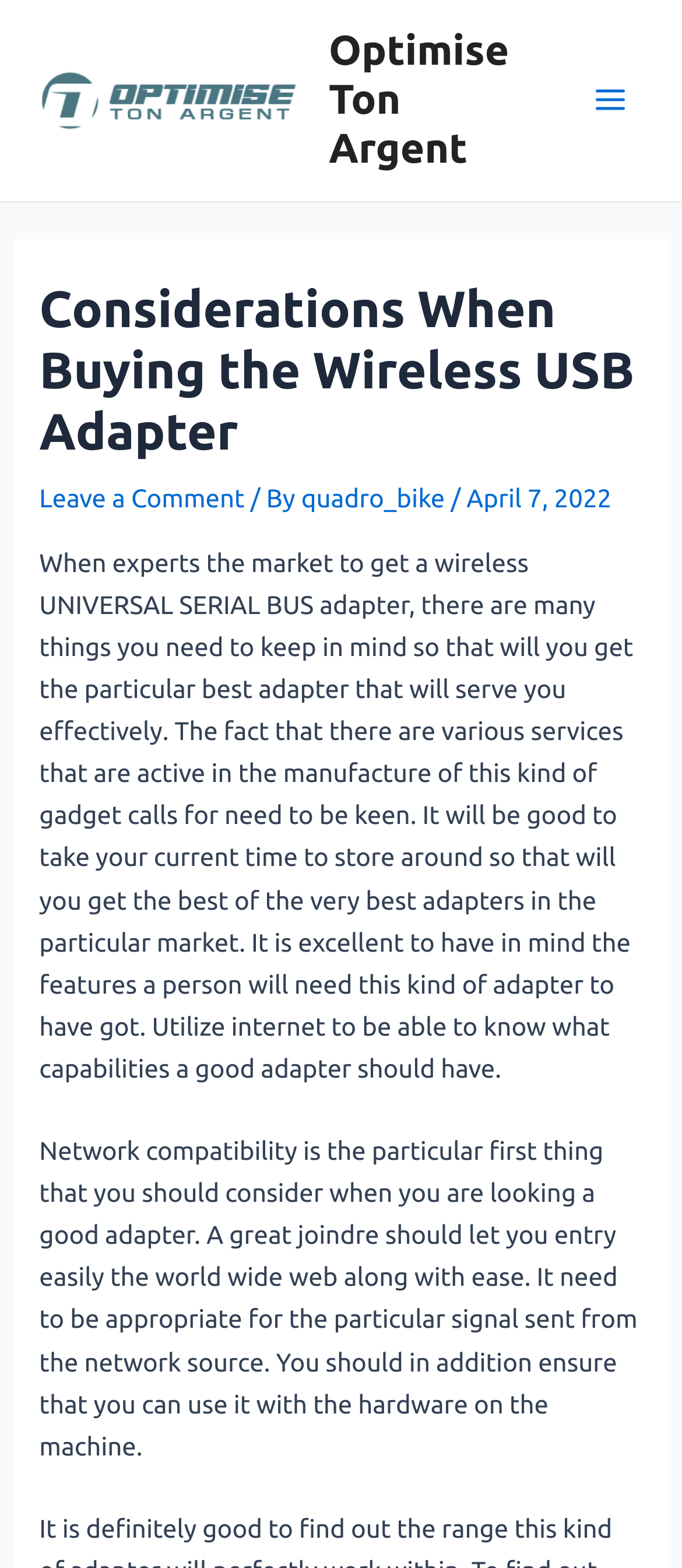What is the purpose of the article?
Refer to the screenshot and deliver a thorough answer to the question presented.

The purpose of the article is to guide readers in buying a wireless USB adapter by highlighting the considerations they should take, such as network compatibility, and features they should look for in an adapter.